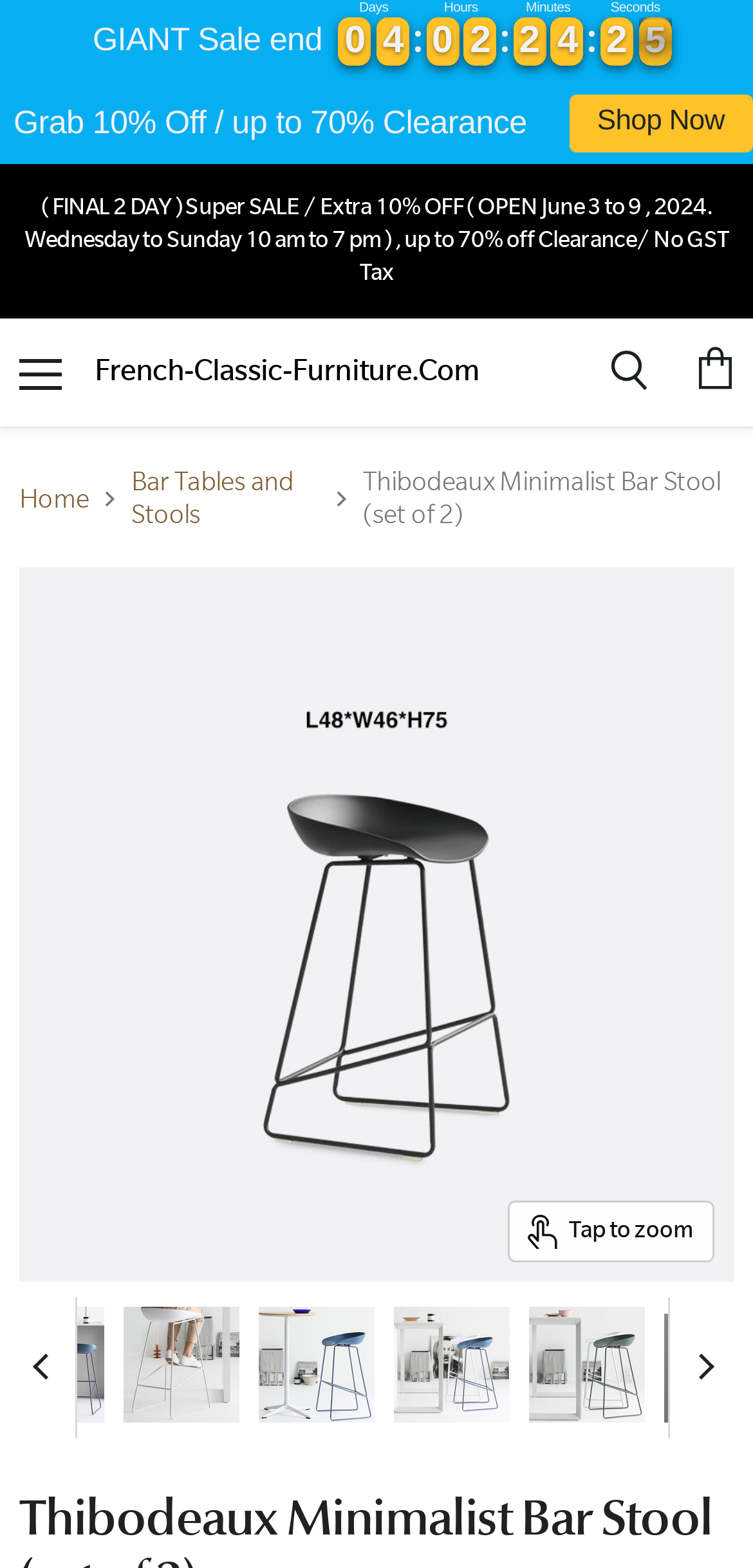Identify the bounding box coordinates for the UI element described as: "Chevron down icon".

[0.021, 0.827, 0.103, 0.917]